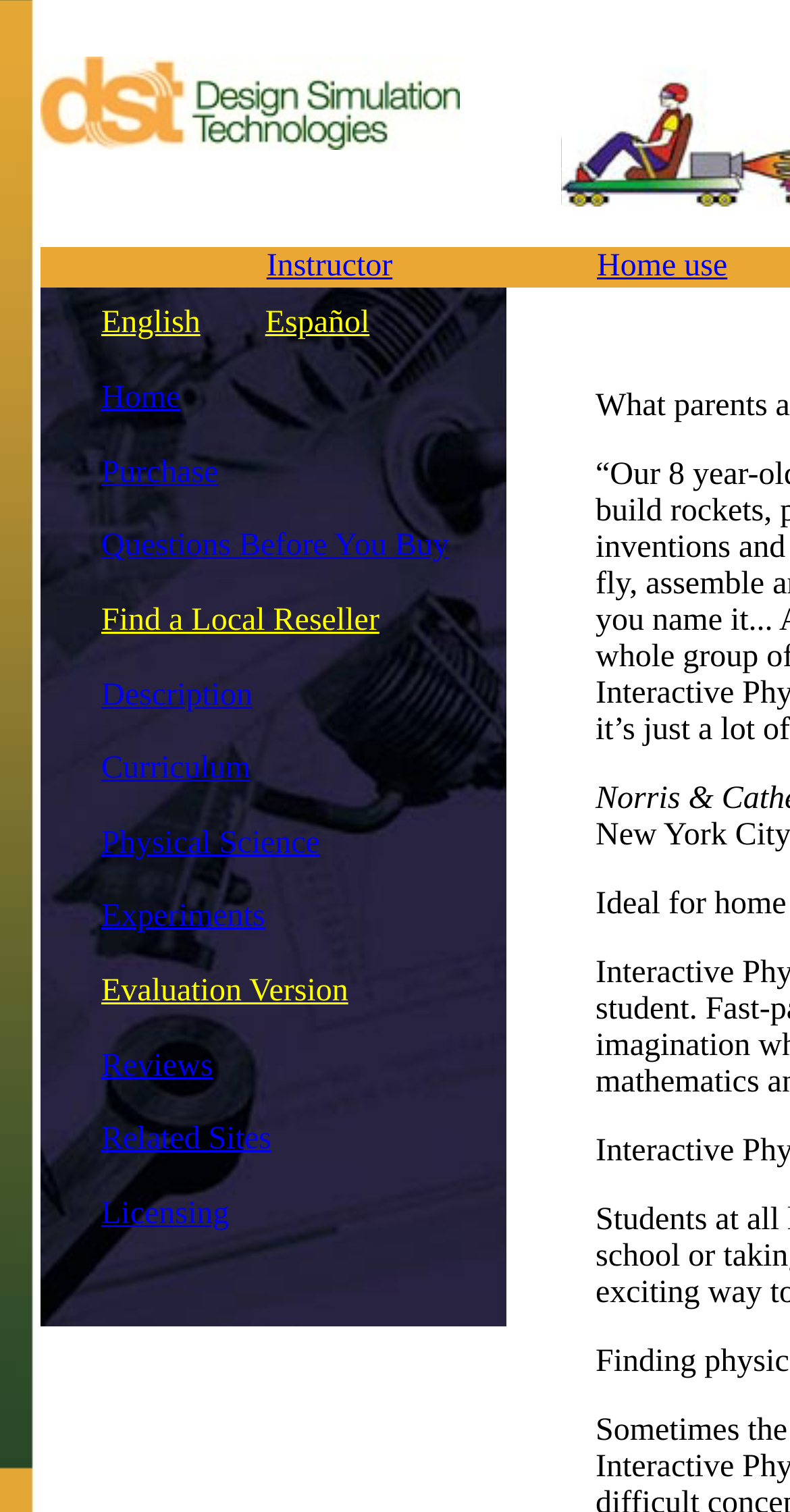Using the information shown in the image, answer the question with as much detail as possible: What is the company name?

The company name can be found in the top-left corner of the webpage, where it says 'Design Simulation Technologies - Home'.